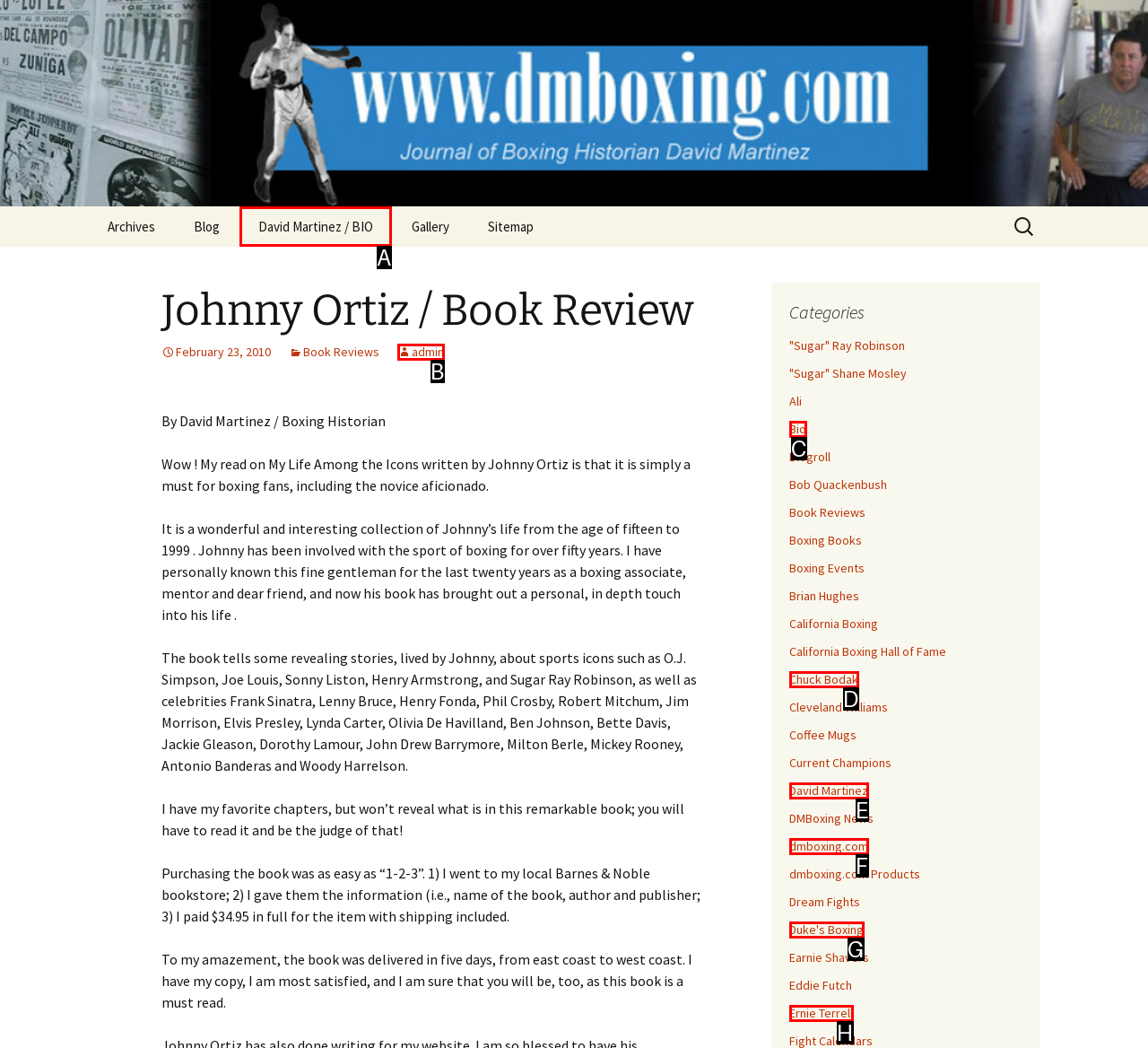Select the appropriate bounding box to fulfill the task: View David Martinez's BIO Respond with the corresponding letter from the choices provided.

A